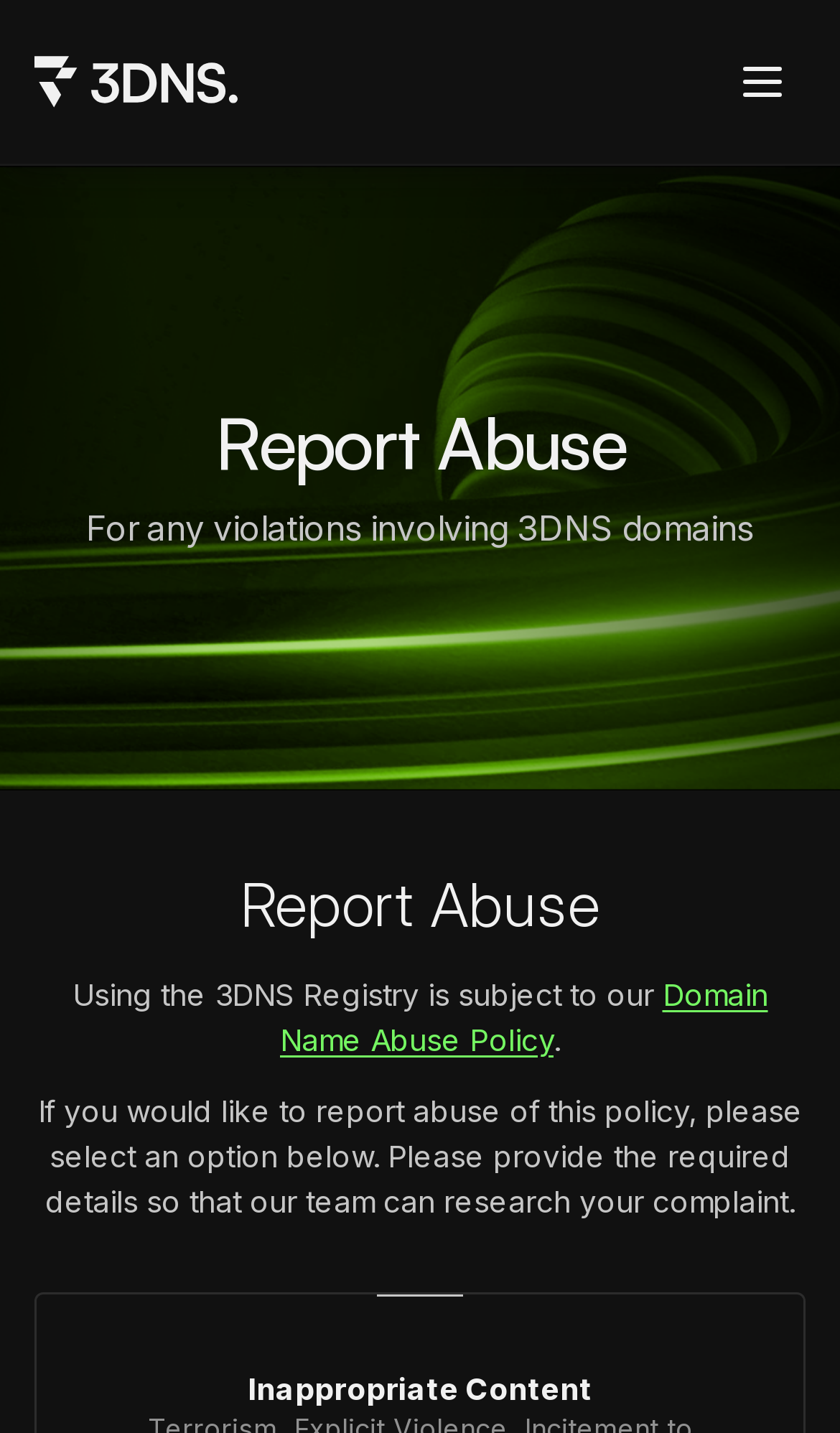Provide a one-word or one-phrase answer to the question:
What is required to report abuse?

Required details